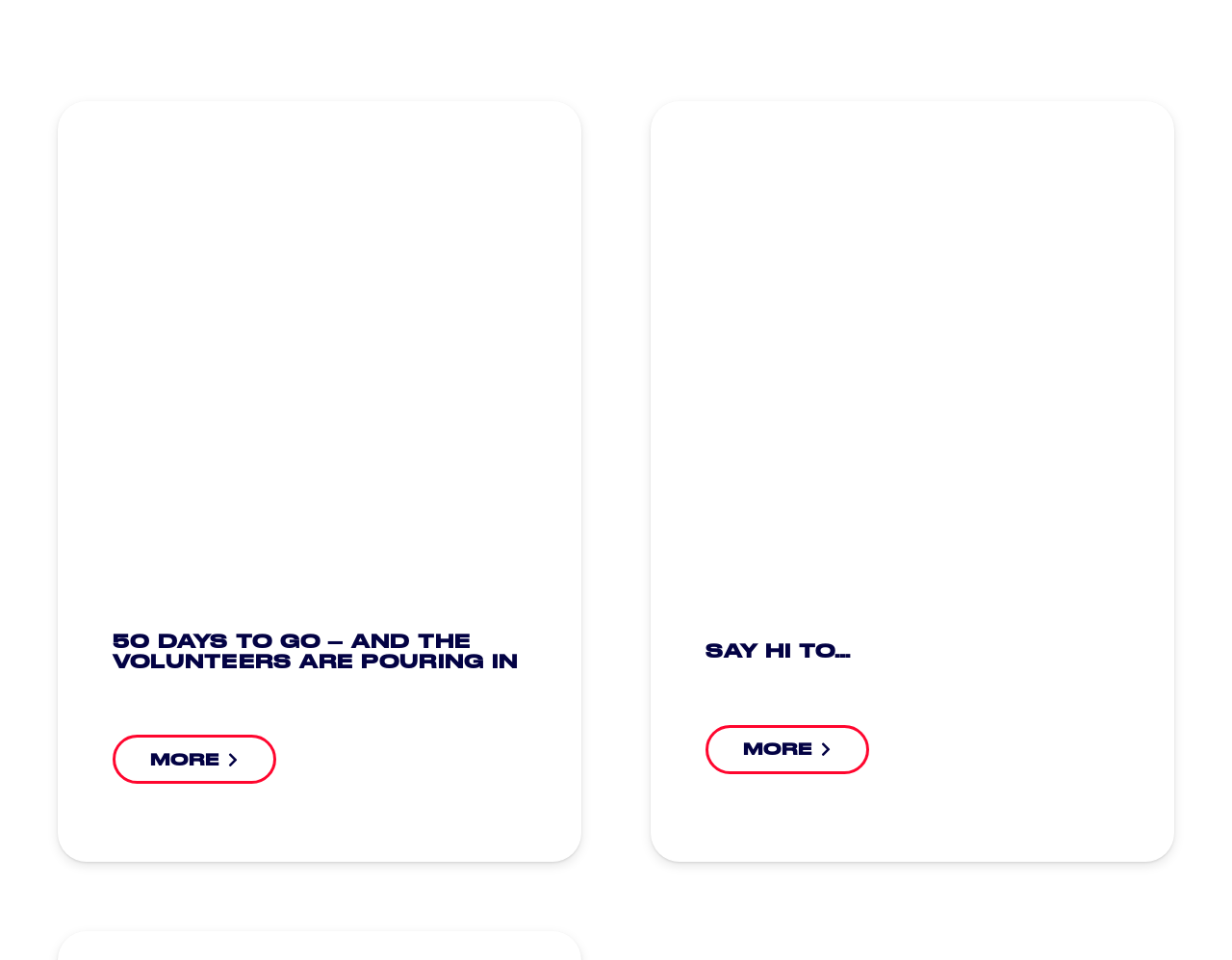Find the bounding box coordinates corresponding to the UI element with the description: "More". The coordinates should be formatted as [left, top, right, bottom], with values as floats between 0 and 1.

[0.573, 0.755, 0.705, 0.806]